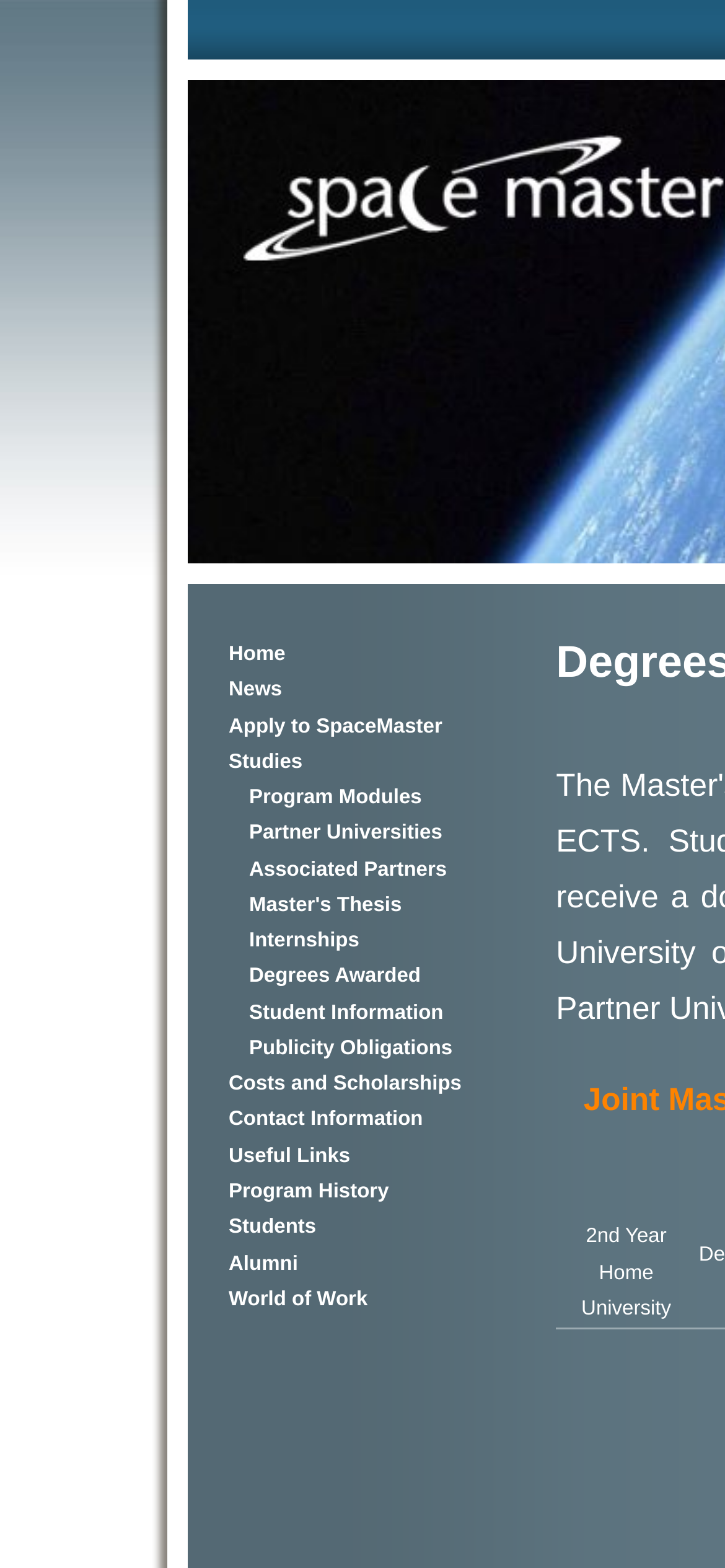How many columns of links are there?
Using the image as a reference, give a one-word or short phrase answer.

2